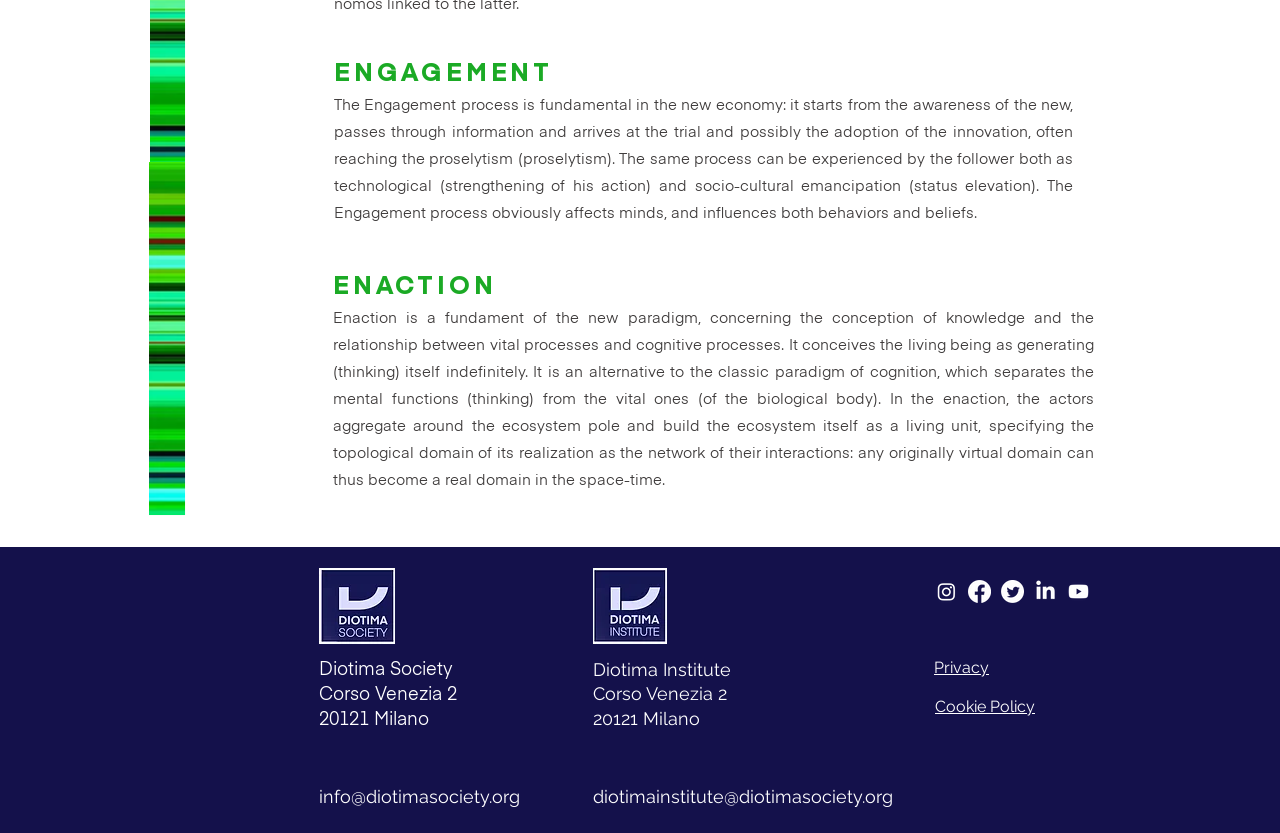Please pinpoint the bounding box coordinates for the region I should click to adhere to this instruction: "Check the Privacy policy".

[0.73, 0.79, 0.841, 0.813]